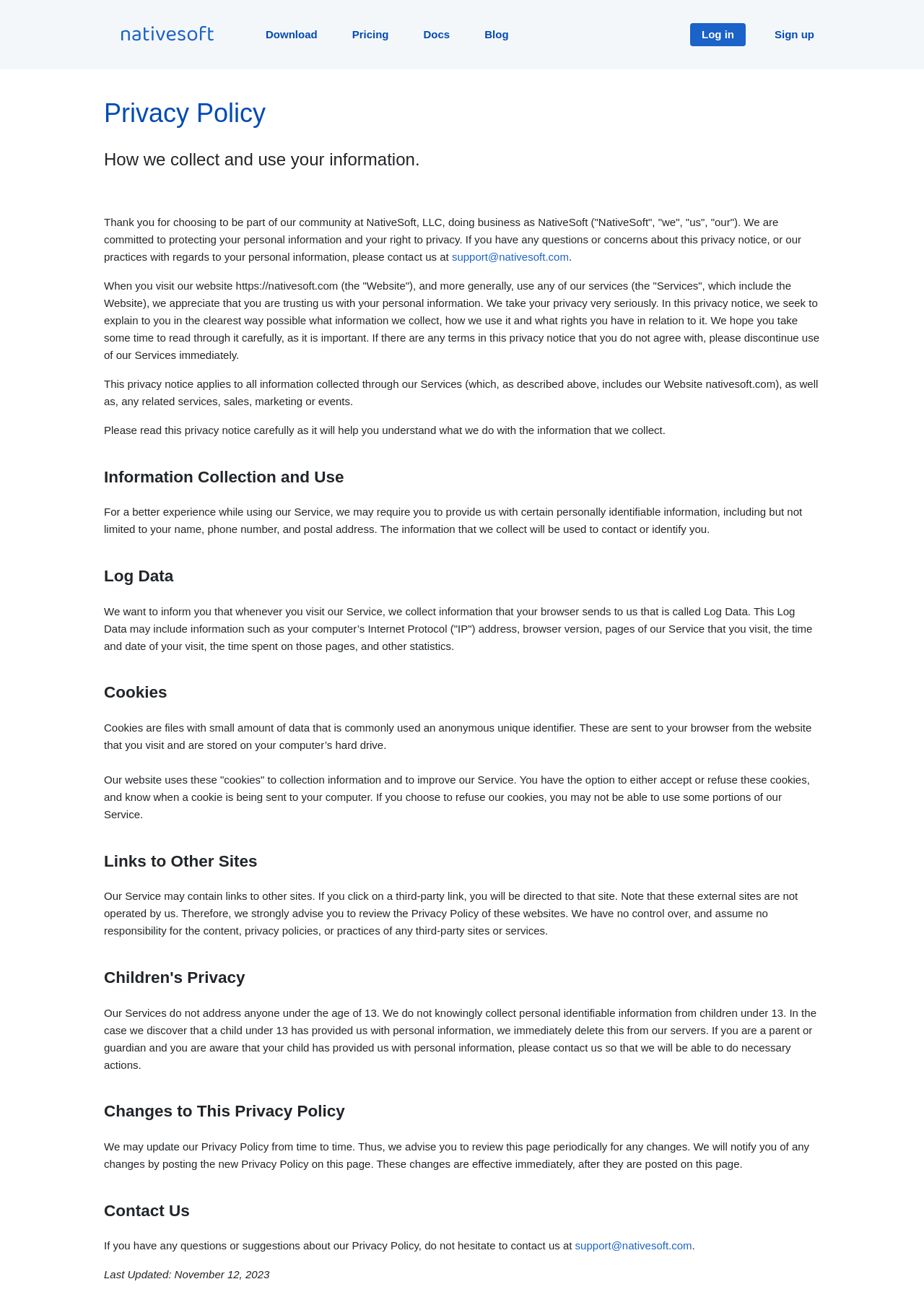Detail the various sections and features present on the webpage.

The webpage is a privacy policy page for NativeSoft, a company that provides services and operates a website. At the top of the page, there are six links: "", "Download", "Pricing", "Docs", "Blog", and "Sign up", followed by a "Log in" link. Below these links, there is a heading that reads "Privacy Policy" and a subheading that says "How we collect and use your information."

The main content of the page is divided into sections, each with a heading and descriptive text. The sections include "Information Collection and Use", "Log Data", "Cookies", "Links to Other Sites", "Children's Privacy", "Changes to This Privacy Policy", and "Contact Us". Each section provides detailed information about NativeSoft's privacy practices, such as the types of information collected, how it is used, and the options available to users.

Throughout the page, there are two instances of the email address "support@nativesoft.com", which can be contacted for questions or concerns about the privacy policy. At the bottom of the page, there is a "Last Updated" notice indicating that the privacy policy was last updated on November 12, 2023.